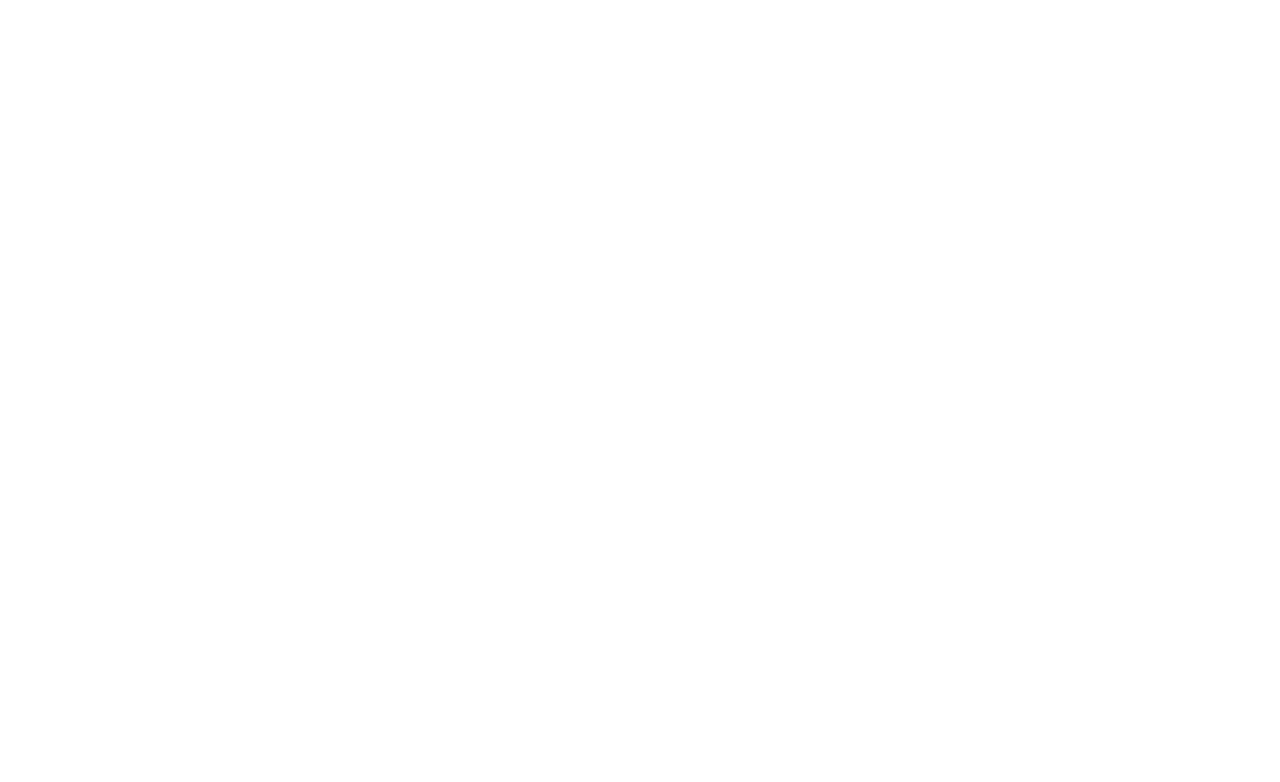Identify the bounding box coordinates of the clickable section necessary to follow the following instruction: "click the ArchiCGI logo". The coordinates should be presented as four float numbers from 0 to 1, i.e., [left, top, right, bottom].

[0.422, 0.718, 0.578, 0.91]